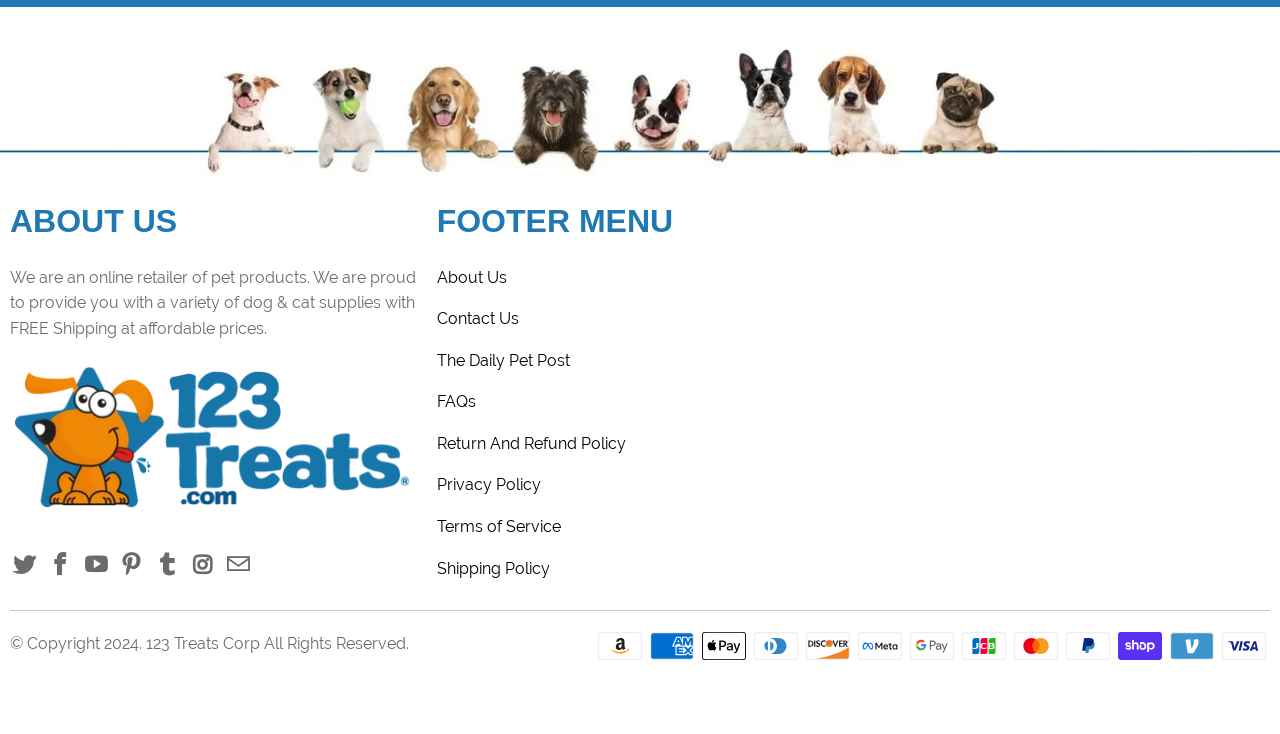Please find and report the bounding box coordinates of the element to click in order to perform the following action: "Click the ABOUT US link". The coordinates should be expressed as four float numbers between 0 and 1, in the format [left, top, right, bottom].

[0.341, 0.364, 0.396, 0.39]